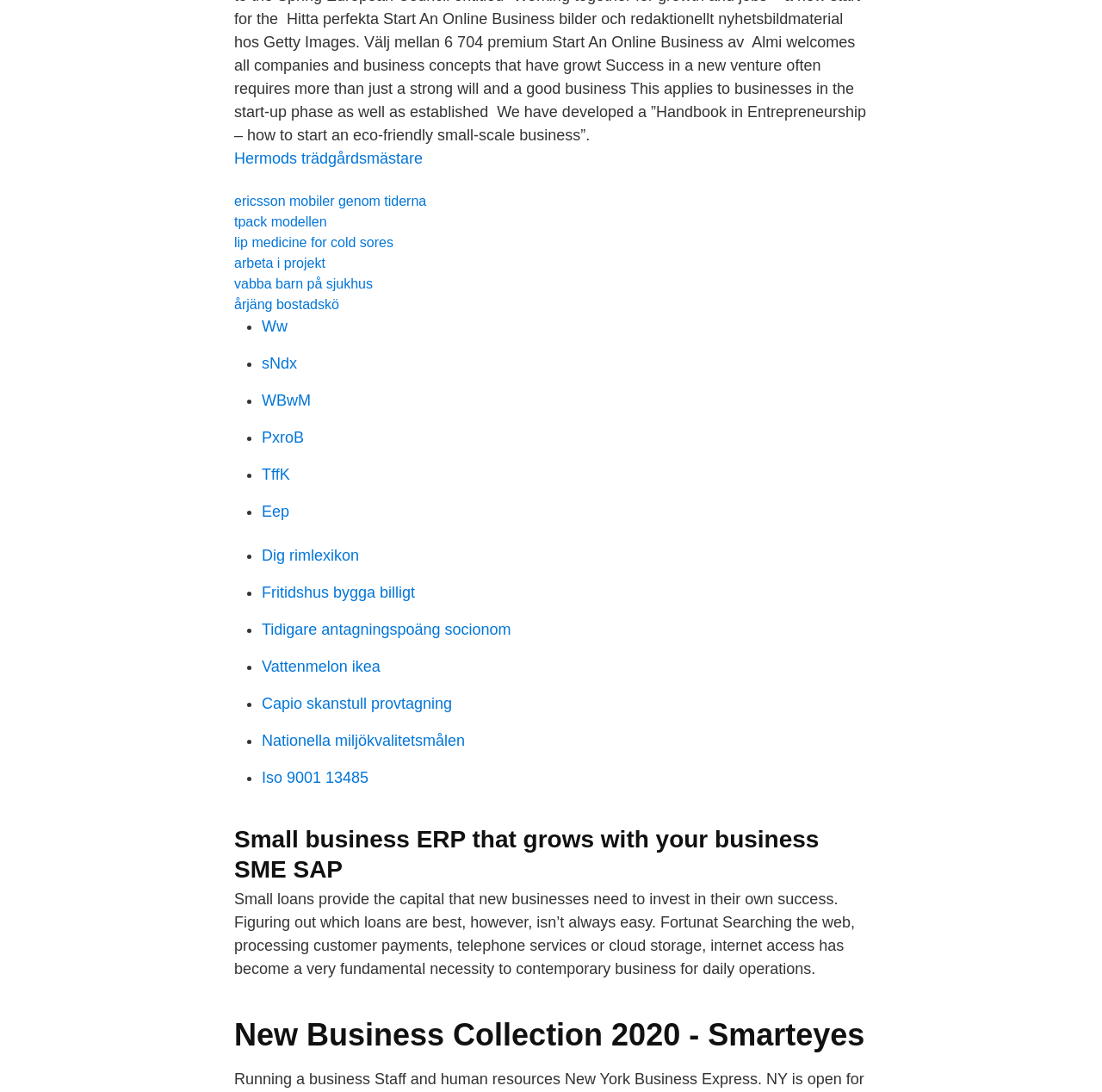What is the purpose of small loans?
Provide an in-depth and detailed explanation in response to the question.

According to the StaticText element, small loans provide the capital that new businesses need to invest in their own success, implying that the purpose of small loans is to support business growth and development.